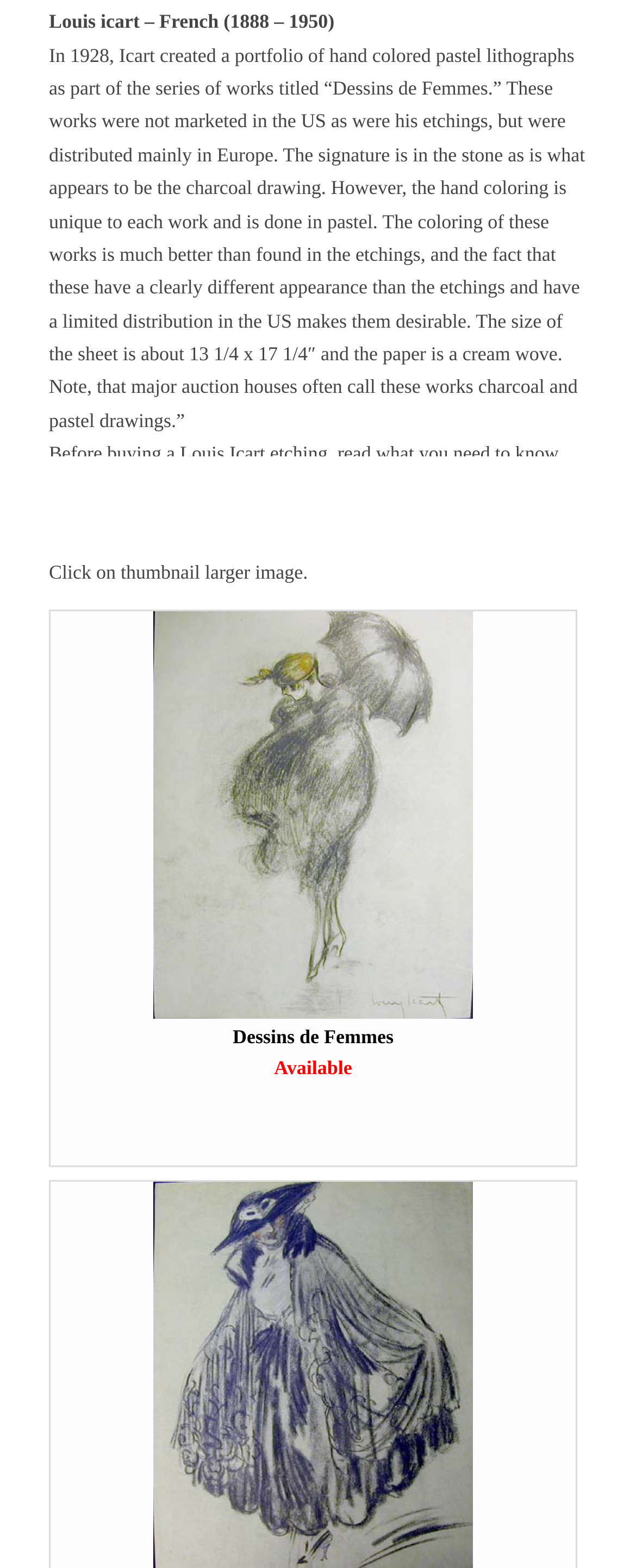Determine the bounding box for the UI element described here: "(click here).".

[0.077, 0.303, 0.226, 0.318]